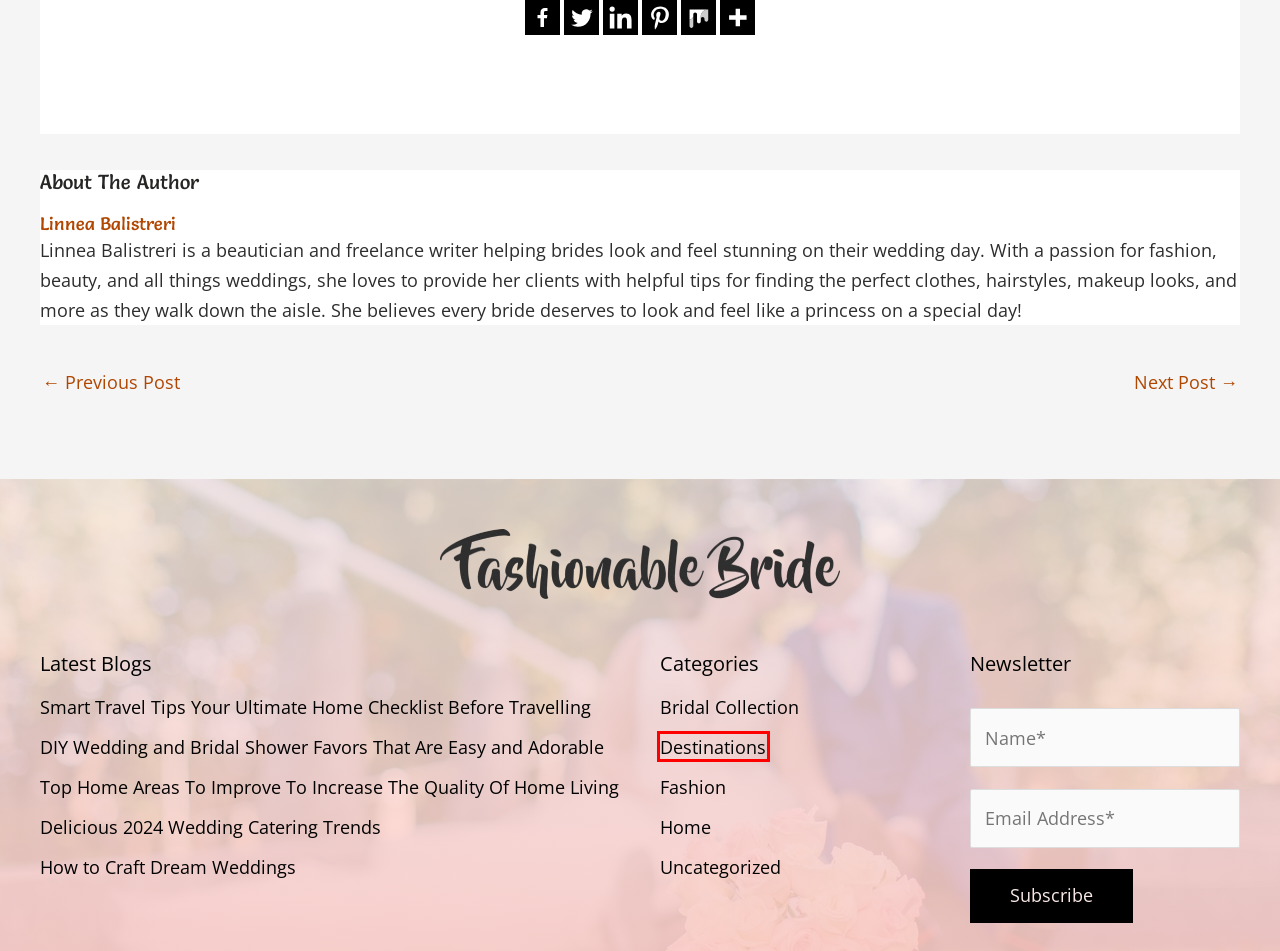Analyze the given webpage screenshot and identify the UI element within the red bounding box. Select the webpage description that best matches what you expect the new webpage to look like after clicking the element. Here are the candidates:
A. Home Improvement Tips for Comfortable and Appealing Homes - Fashionable Bride
B. Delicious 2024 Wedding Catering Trends - Fashionable Bride
C. How to Craft Dream Weddings
D. Smart Travel Tips Your Ultimate Home Checklist Before Travelling
E. Destinations Archives - Fashionable Bride
F. Home Archives - Fashionable Bride
G. Online Shopping: The Pros and Cons of the Online Experience
H. Top Home Areas To Improve To Increase The Quality Of Home Living

E